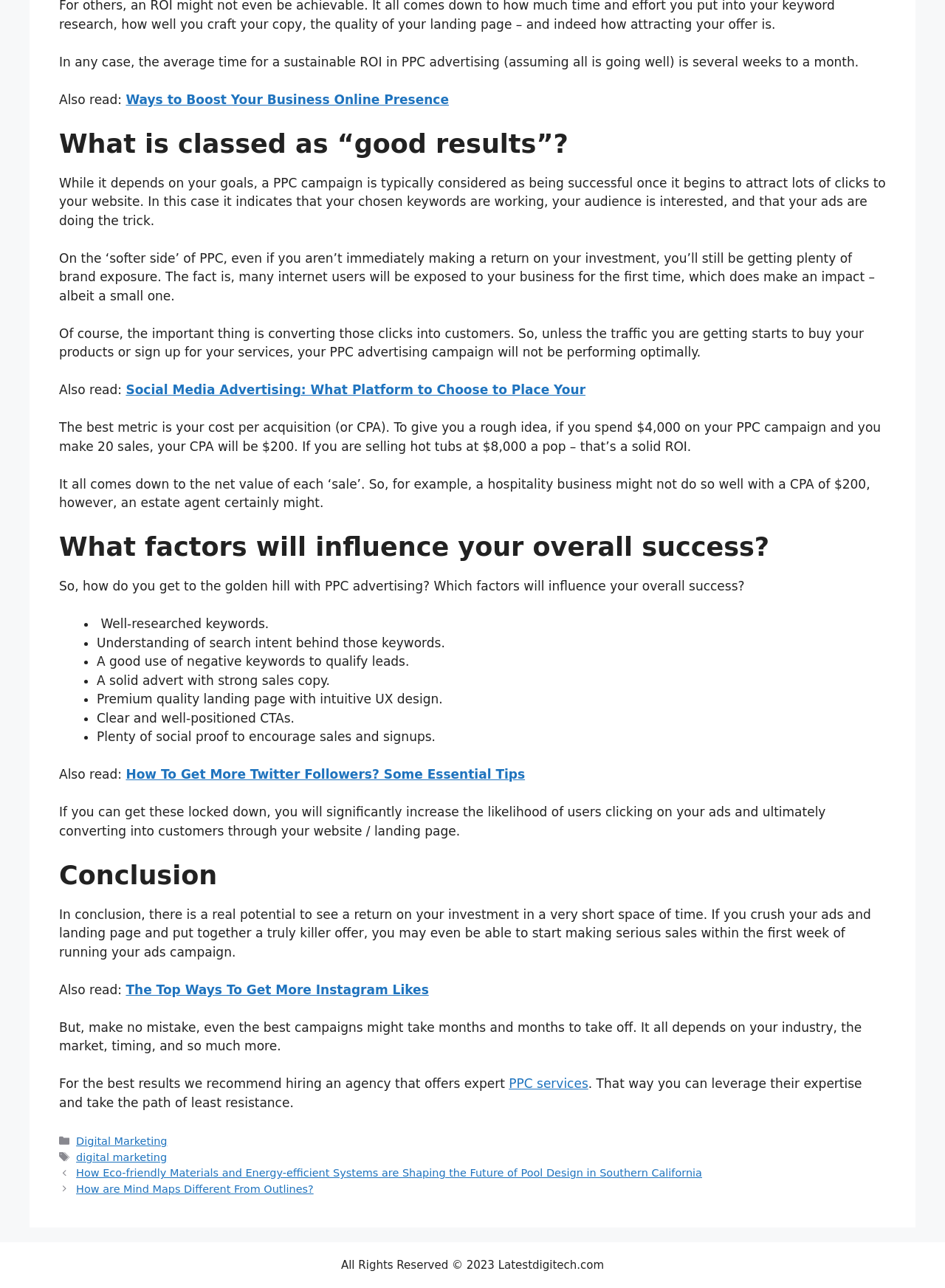Determine the bounding box coordinates of the region to click in order to accomplish the following instruction: "Learn about social media advertising". Provide the coordinates as four float numbers between 0 and 1, specifically [left, top, right, bottom].

[0.133, 0.297, 0.62, 0.308]